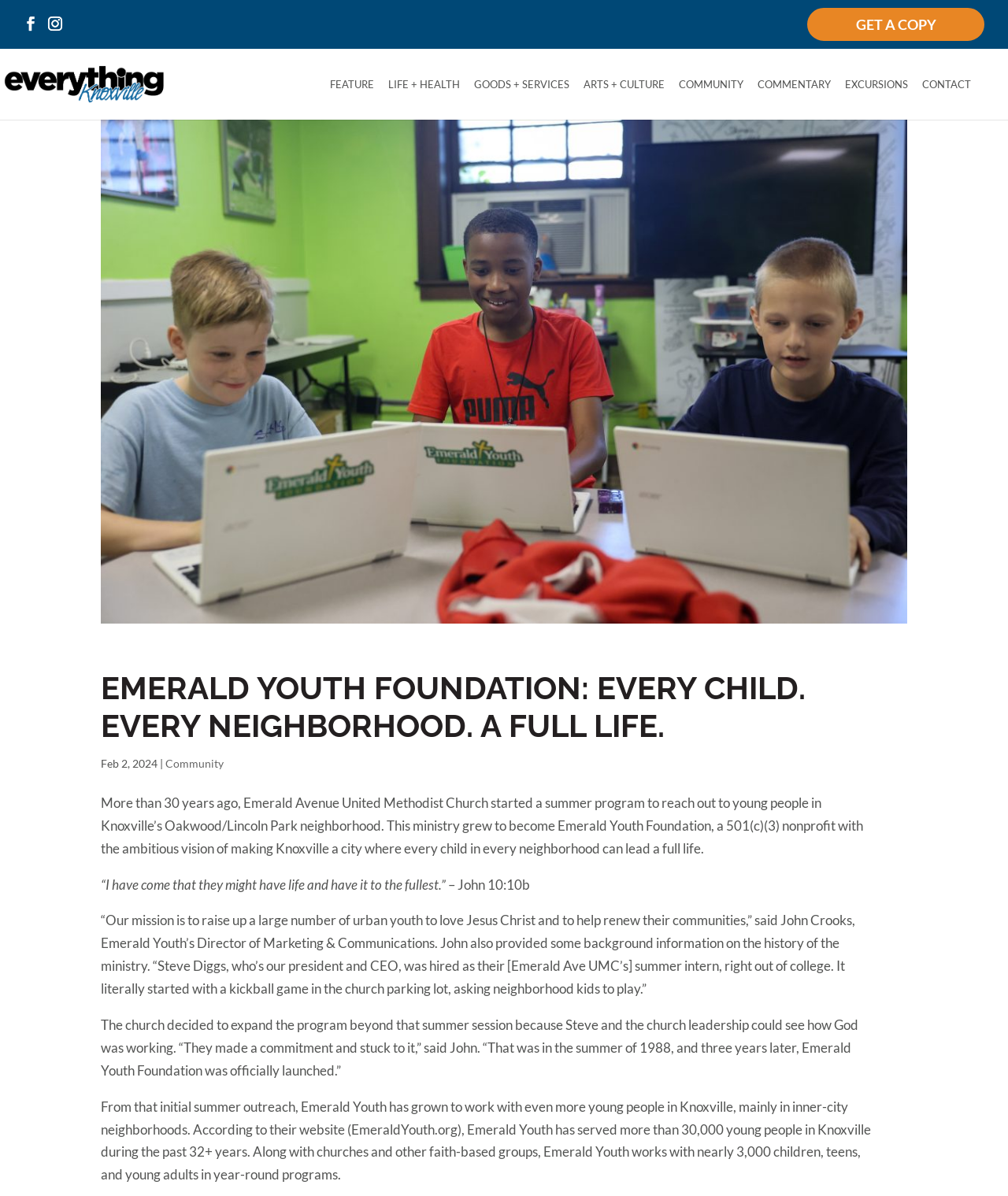Pinpoint the bounding box coordinates of the area that must be clicked to complete this instruction: "Search for something".

[0.053, 0.029, 0.953, 0.053]